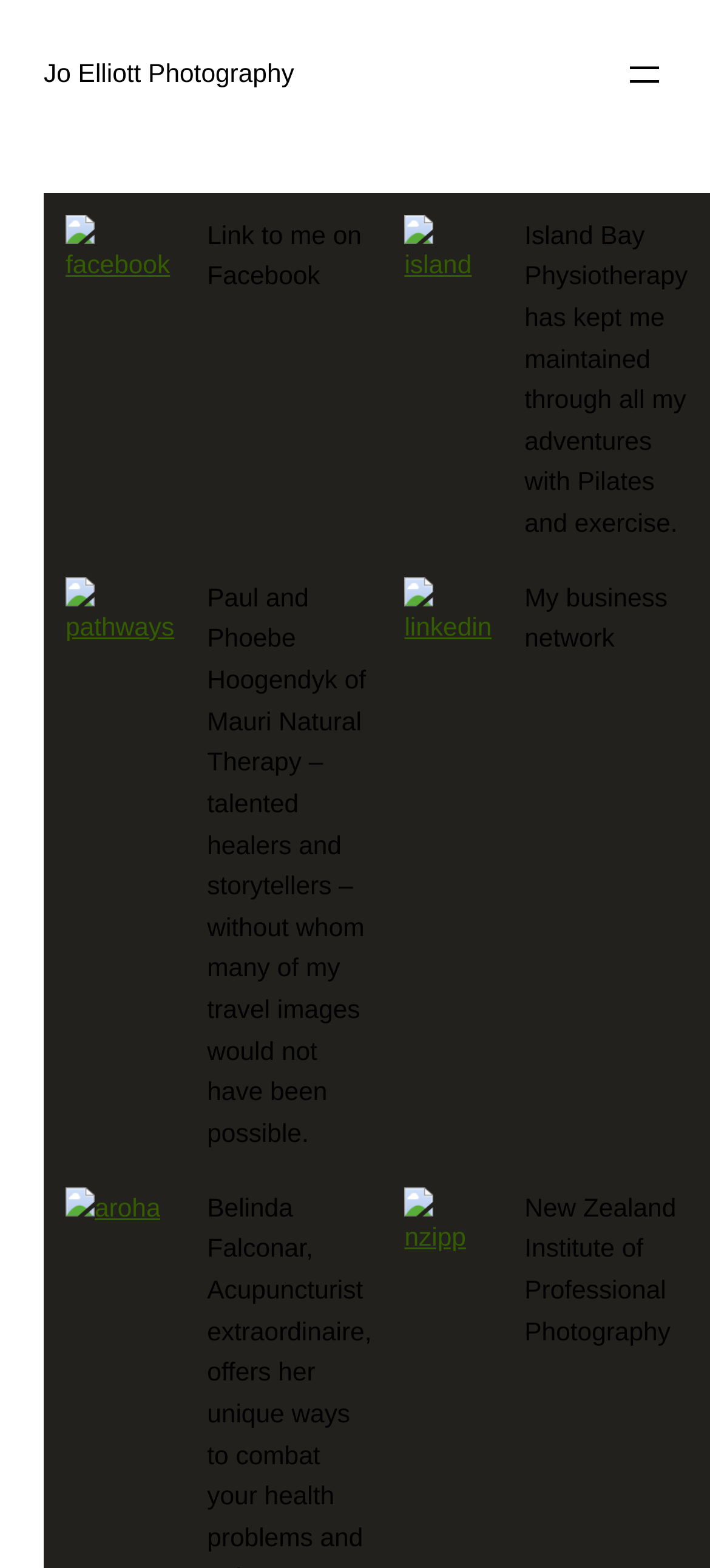Find the bounding box coordinates of the element I should click to carry out the following instruction: "Click on 'Tape!' link".

None